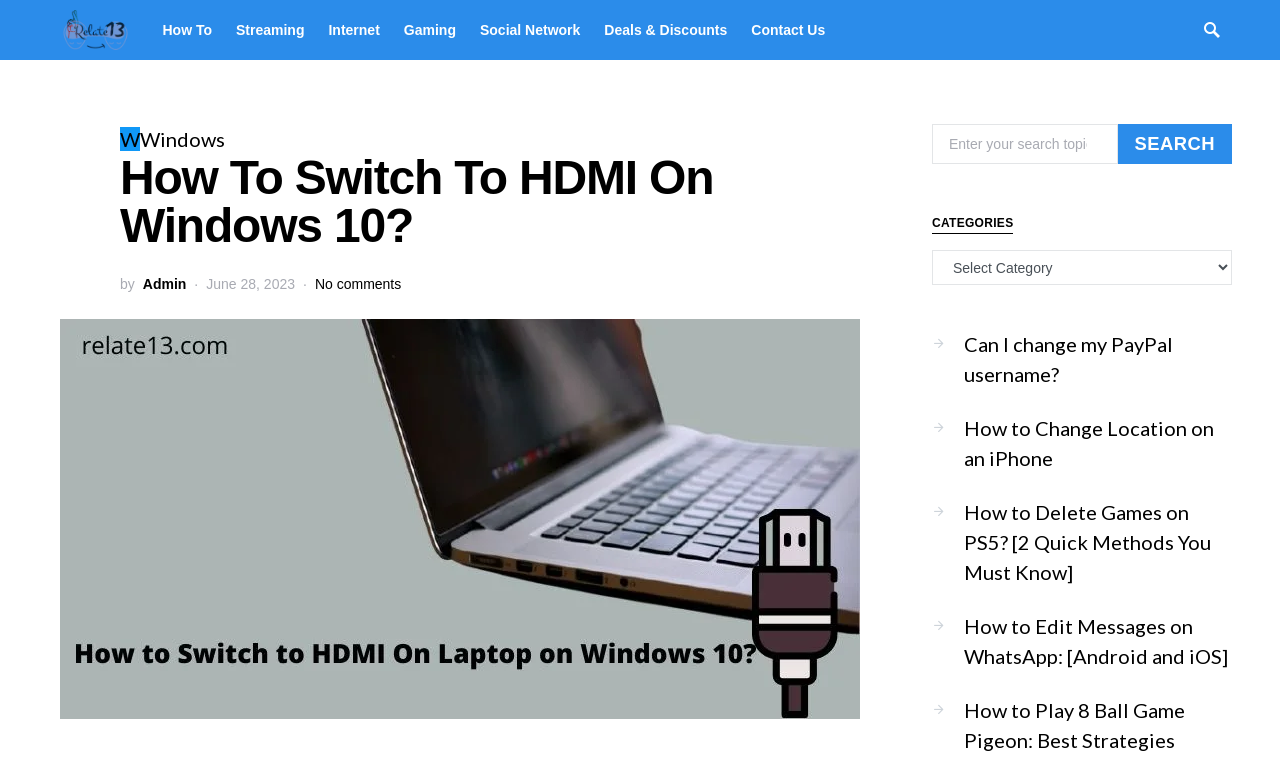Determine the bounding box for the UI element as described: "How To". The coordinates should be represented as four float numbers between 0 and 1, formatted as [left, top, right, bottom].

[0.127, 0.0, 0.175, 0.079]